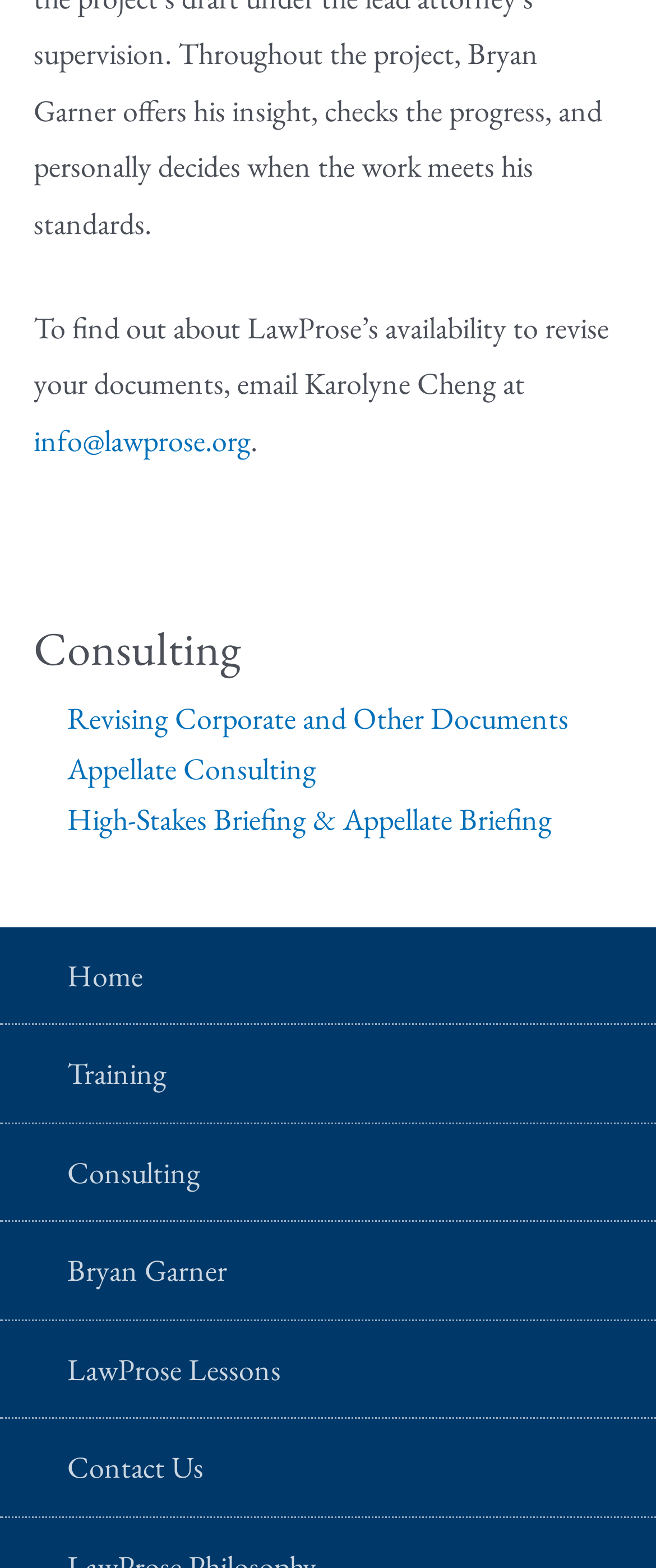Please determine the bounding box coordinates for the UI element described here. Use the format (top-left x, top-left y, bottom-right x, bottom-right y) with values bounded between 0 and 1: Bryan Garner

[0.0, 0.78, 1.0, 0.841]